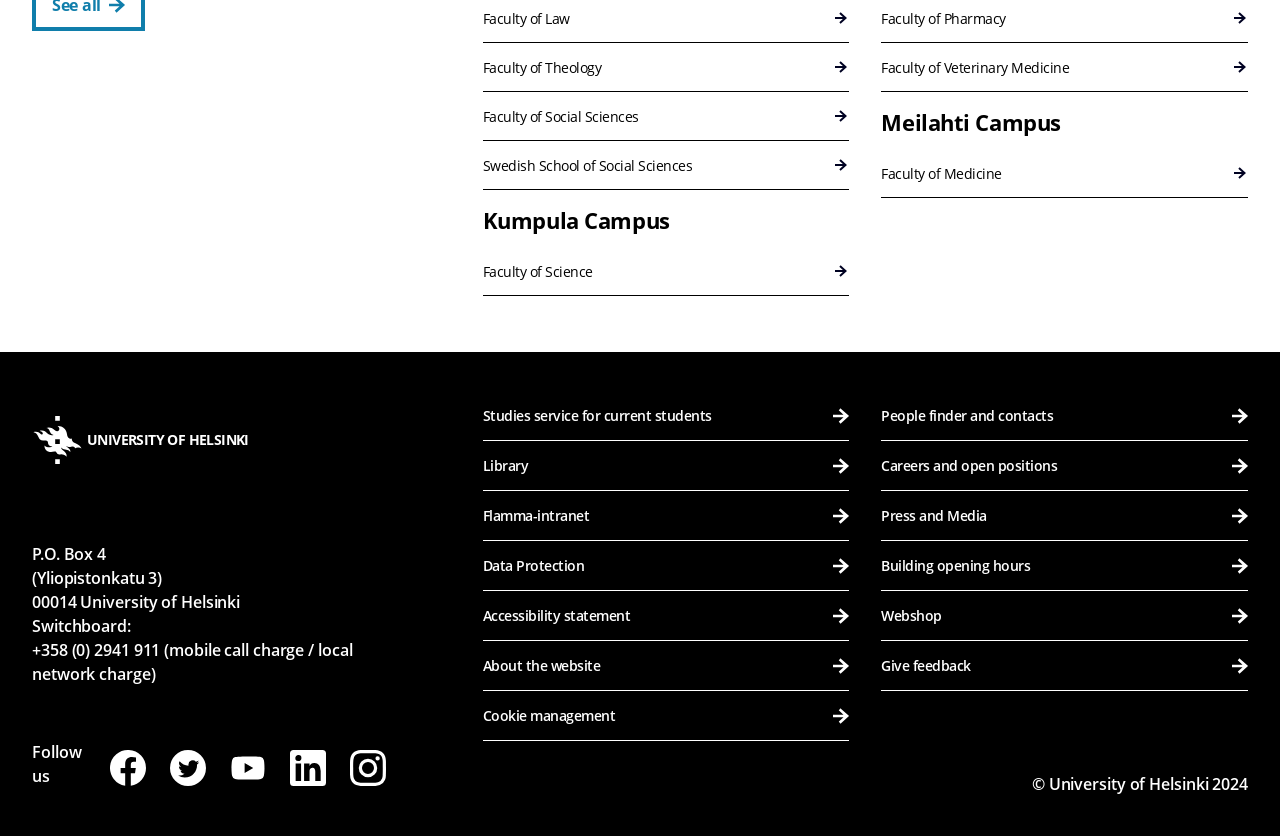Determine the bounding box coordinates of the section to be clicked to follow the instruction: "Access the Library". The coordinates should be given as four float numbers between 0 and 1, formatted as [left, top, right, bottom].

[0.377, 0.528, 0.664, 0.587]